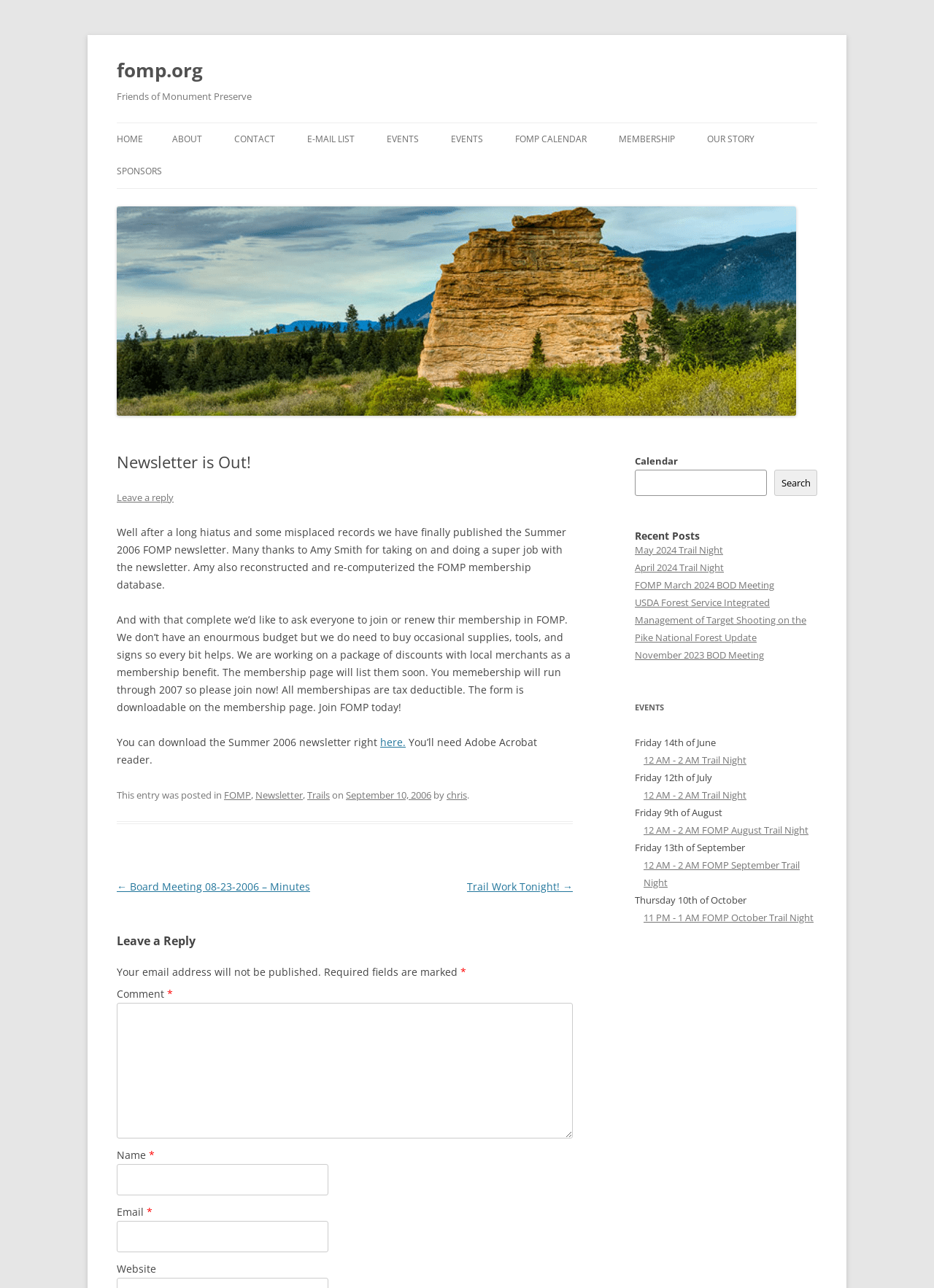What is the purpose of the search box?
Please provide a single word or phrase in response based on the screenshot.

To search the calendar